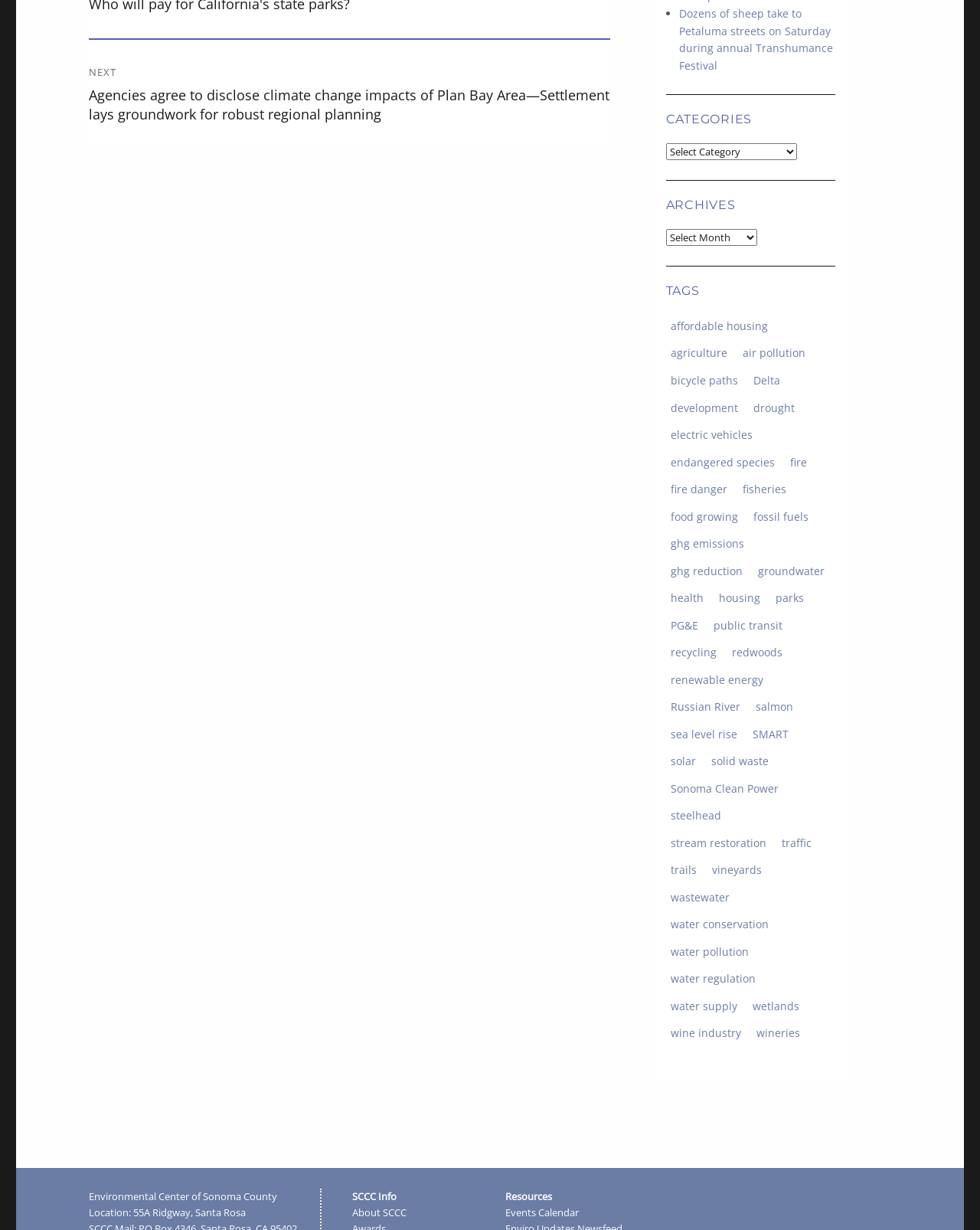How many links are listed under the 'TAGS' category?
Refer to the image and provide a thorough answer to the question.

I counted the number of links listed under the 'TAGS' category and found that there are 41 links.